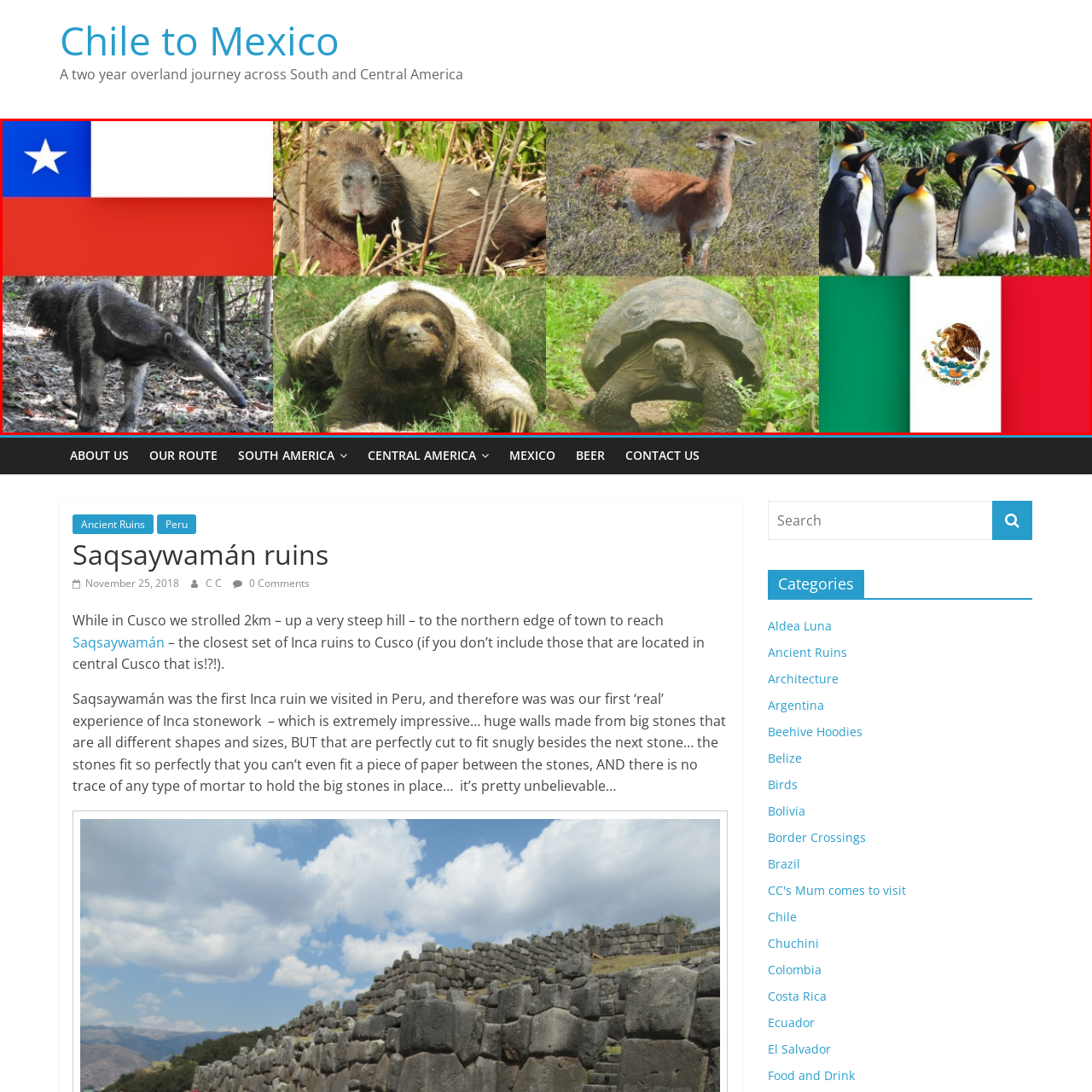Check the image highlighted by the red rectangle and provide a single word or phrase for the question:
What does the giant tortoise symbolize?

Endurance and longevity